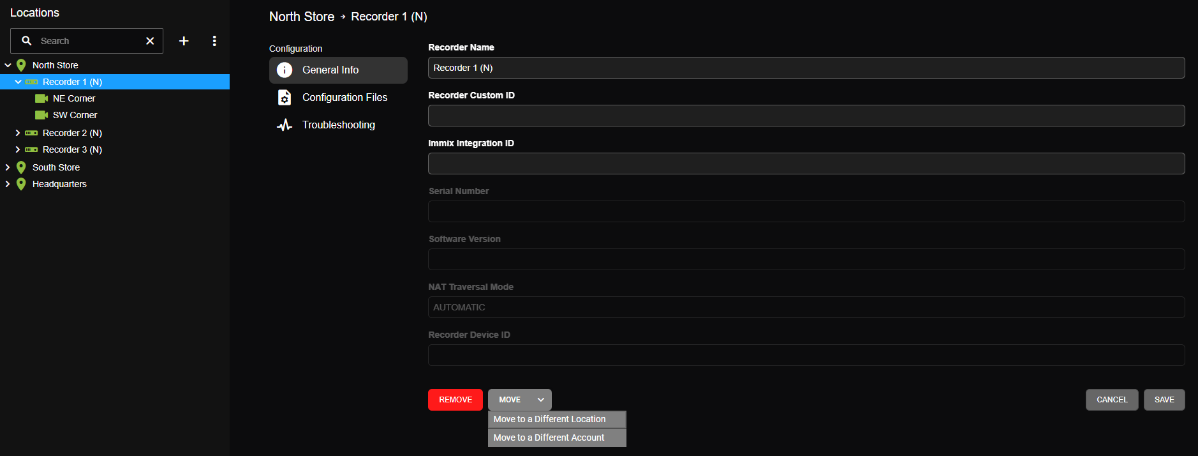Provide a brief response in the form of a single word or phrase:
What is the theme of the user interface?

Dark theme